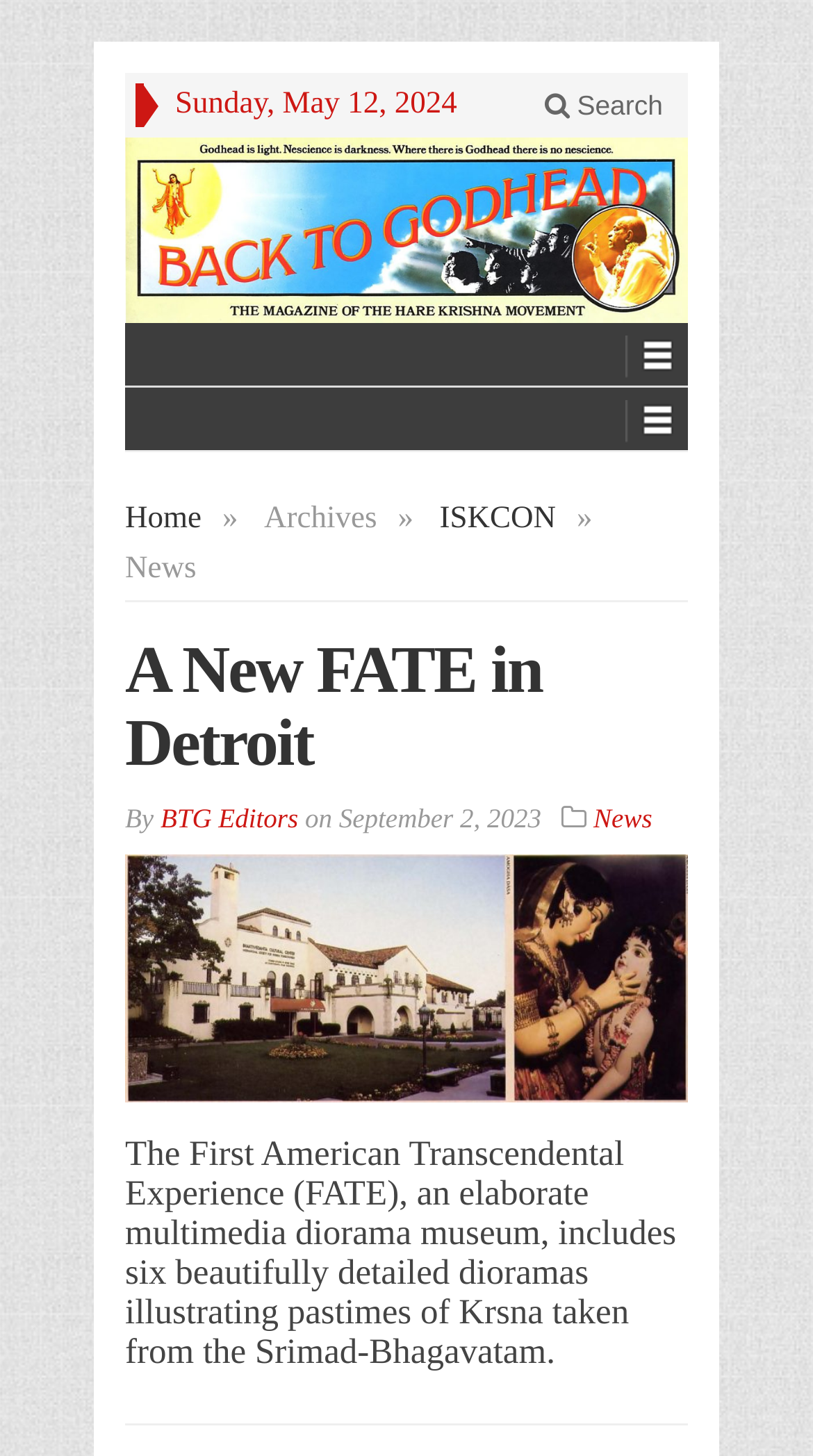Generate a comprehensive description of the webpage.

The webpage is about news from Back to Godhead, a spiritual organization. At the top, there is a date "Sunday, May 12, 2024" and a search icon on the right side. Below the date, there is a logo of Back to Godhead, which is also a link. On the right side of the logo, there are three empty links.

The main navigation menu is located below the logo, with links to "Home", "Archives", and "ISKCON". The "News" section is below the navigation menu, which contains an article titled "A New FATE in Detroit". The article has a heading, a link to the article title, and a byline "By BTG Editors" with a date "September 2, 2023". There is also a link to the "News" category.

The article has a main image, and a brief summary of the content, which describes the First American Transcendental Experience (FATE), a multimedia diorama museum with six detailed dioramas illustrating pastimes of Krsna taken from the Srimad-Bhagavatam.